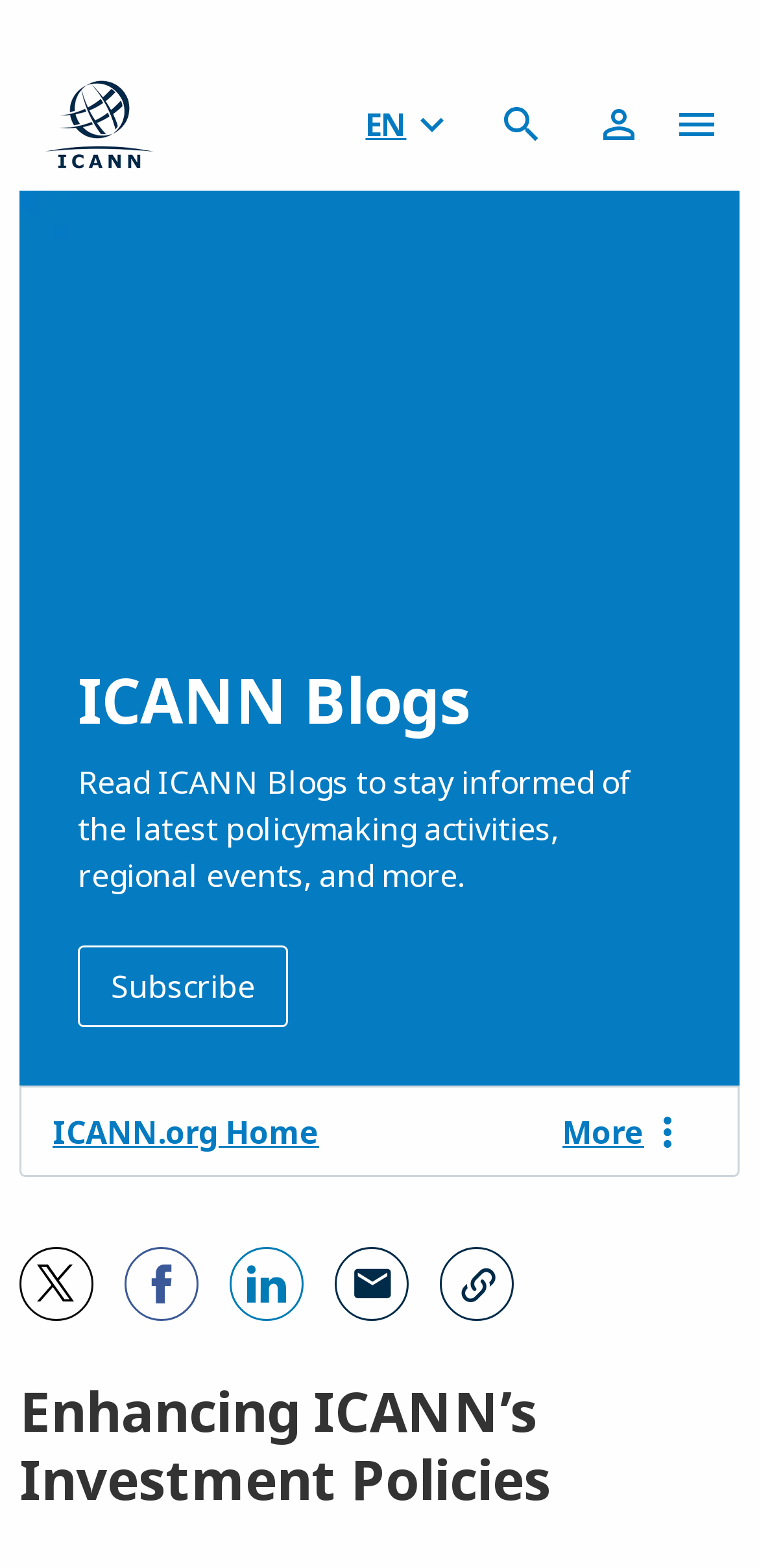What is the last link under the 'HELP' heading?
Using the image as a reference, answer with just one word or a short phrase.

ICANN Lookup